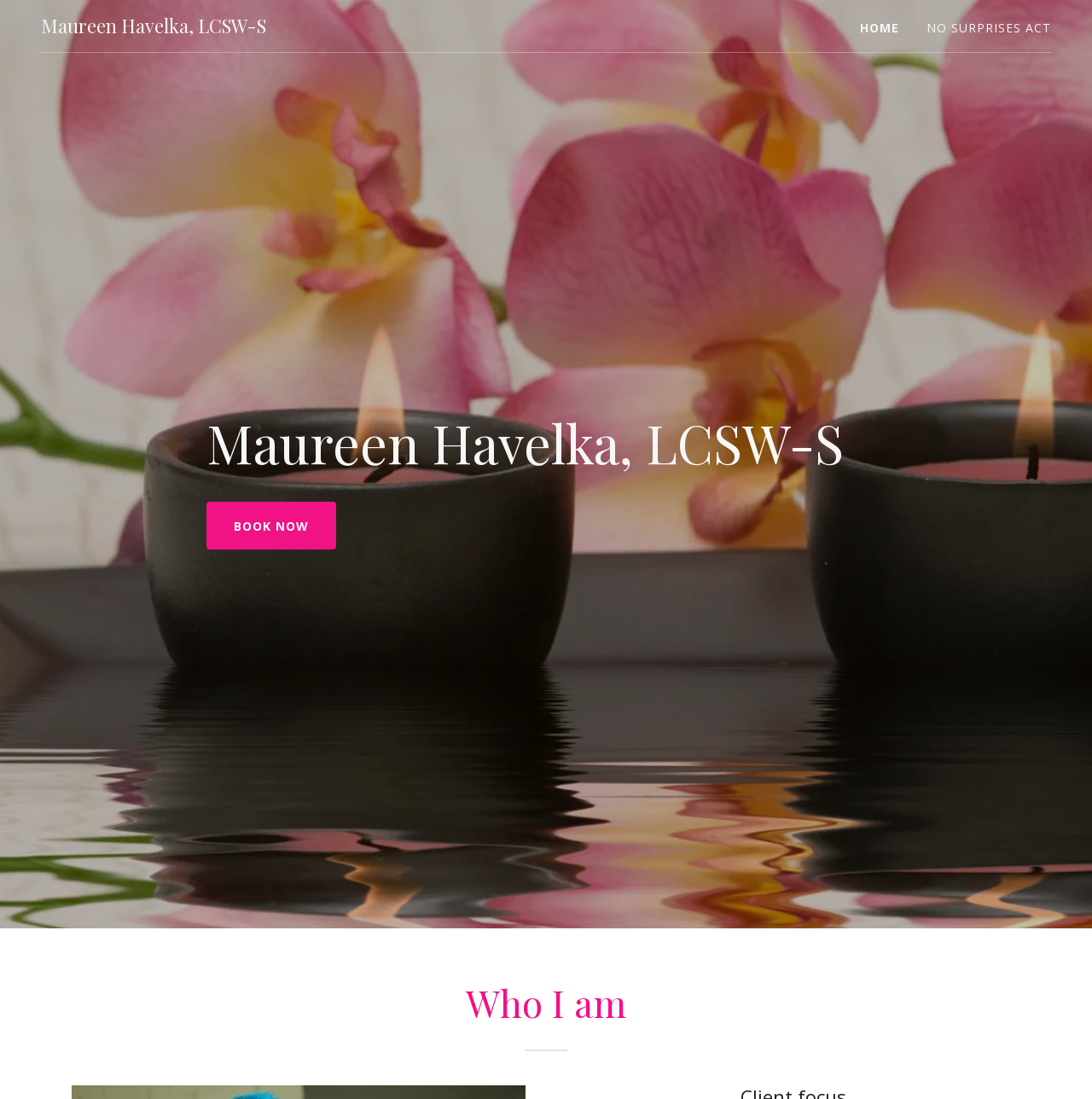Could you please study the image and provide a detailed answer to the question:
What is the profession of Maureen Havelka?

Based on the webpage, Maureen Havelka's profession is LCSW-S, which is mentioned in the heading 'Maureen Havelka, LCSW-S' and also in the link 'Maureen Havelka, LCSW-S'.